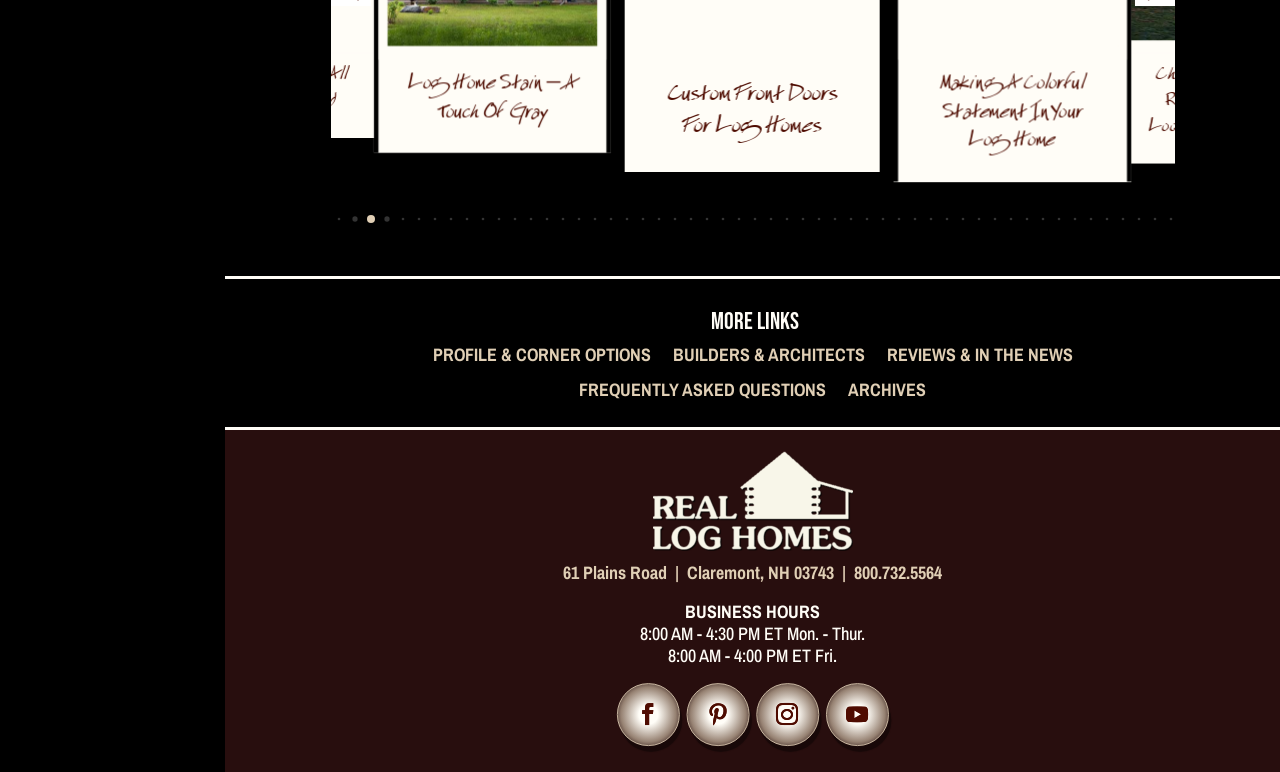What type of professionals are targeted in the 'BUILDERS & ARCHITECTS' section?
Please craft a detailed and exhaustive response to the question.

The link 'BUILDERS & ARCHITECTS' suggests that this section is targeted towards professionals in the building and architecture industries who are interested in log homes.